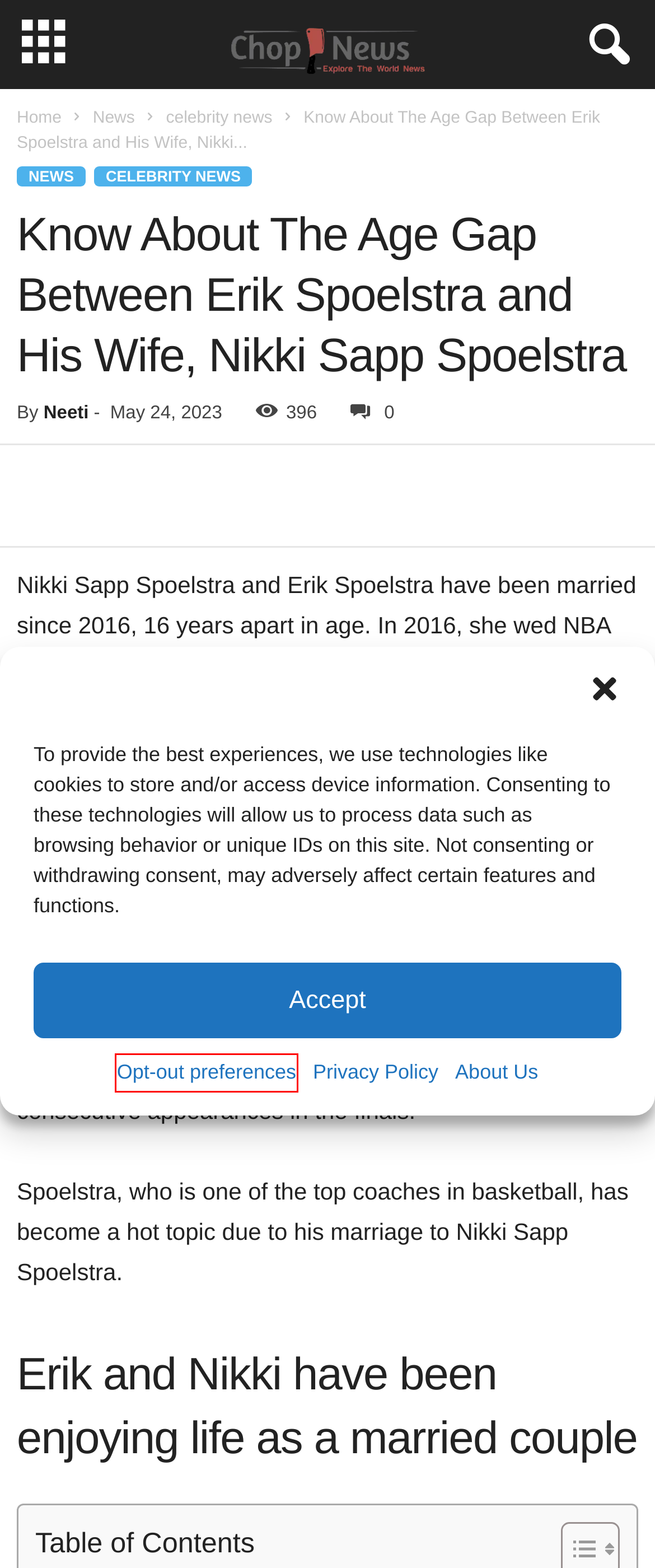You have been given a screenshot of a webpage with a red bounding box around a UI element. Select the most appropriate webpage description for the new webpage that appears after clicking the element within the red bounding box. The choices are:
A. Opt-out preferences - Chop News
B. Privacy Policy - Chop News
C. Know About The Age Gap Between Erik Spoelstra and His Wife - Chop News
D. celebrity news - Chop News
E. About Us - Chop News
F. Neeti - Chop News
G. News - Chop News
H. ChopNews - Explore The World News

A